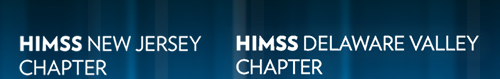Generate a comprehensive description of the image.

This image showcases the logos of the HIMSS New Jersey Chapter and the HIMSS Delaware Valley Chapter. Both logos feature a sleek and modern design, emphasizing their commitment to healthcare technology and information management. The vibrant blue background adds a professional touch, while the clear, bold typography highlights the names of each chapter. This visual representation underscores the collaboration and synergy between the New Jersey and Delaware Valley regions in promoting health informatics initiatives.